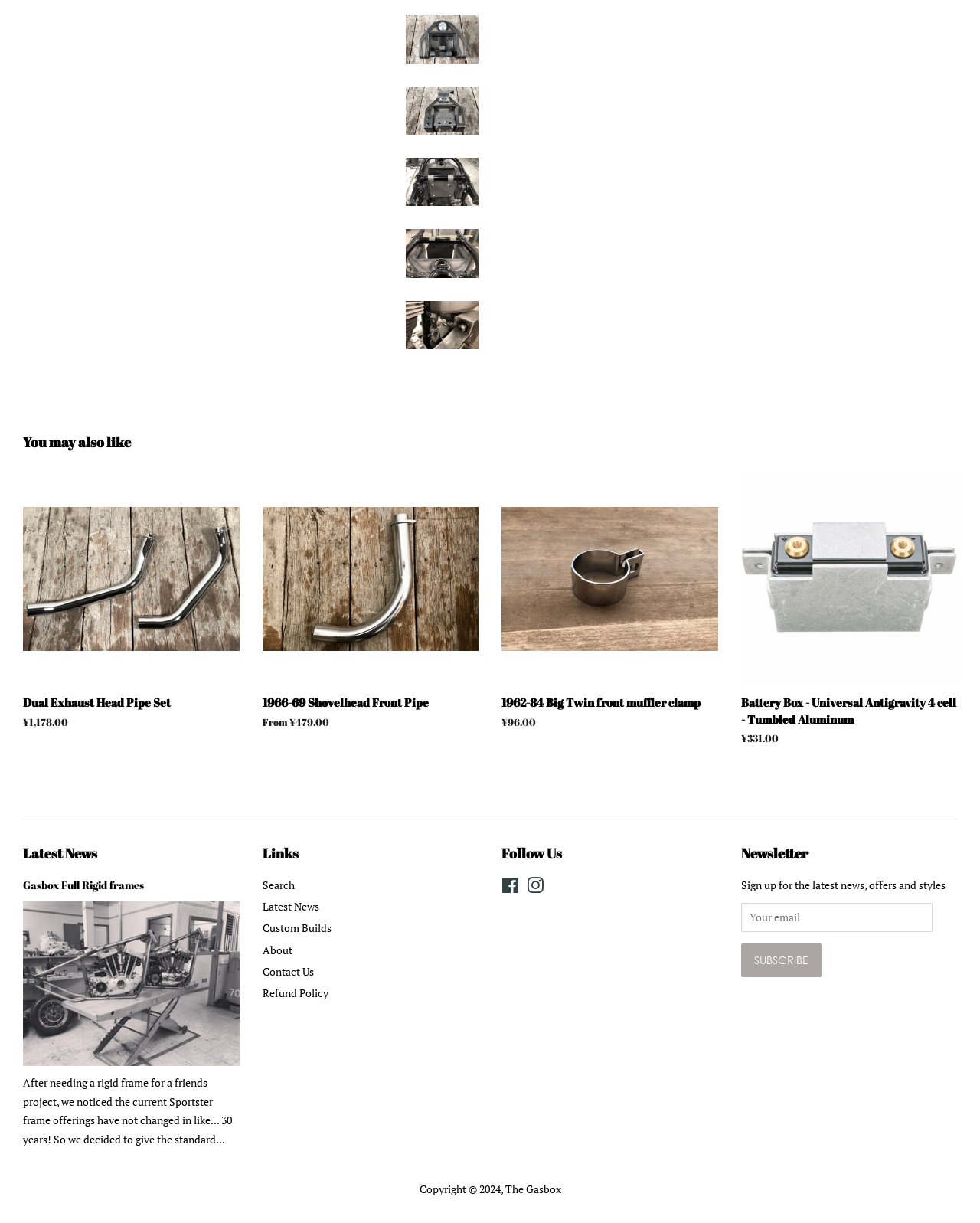Find the bounding box coordinates for the HTML element described in this sentence: "aria-label="Your email" name="contact[email]" placeholder="Your email"". Provide the coordinates as four float numbers between 0 and 1, in the format [left, top, right, bottom].

[0.756, 0.738, 0.951, 0.762]